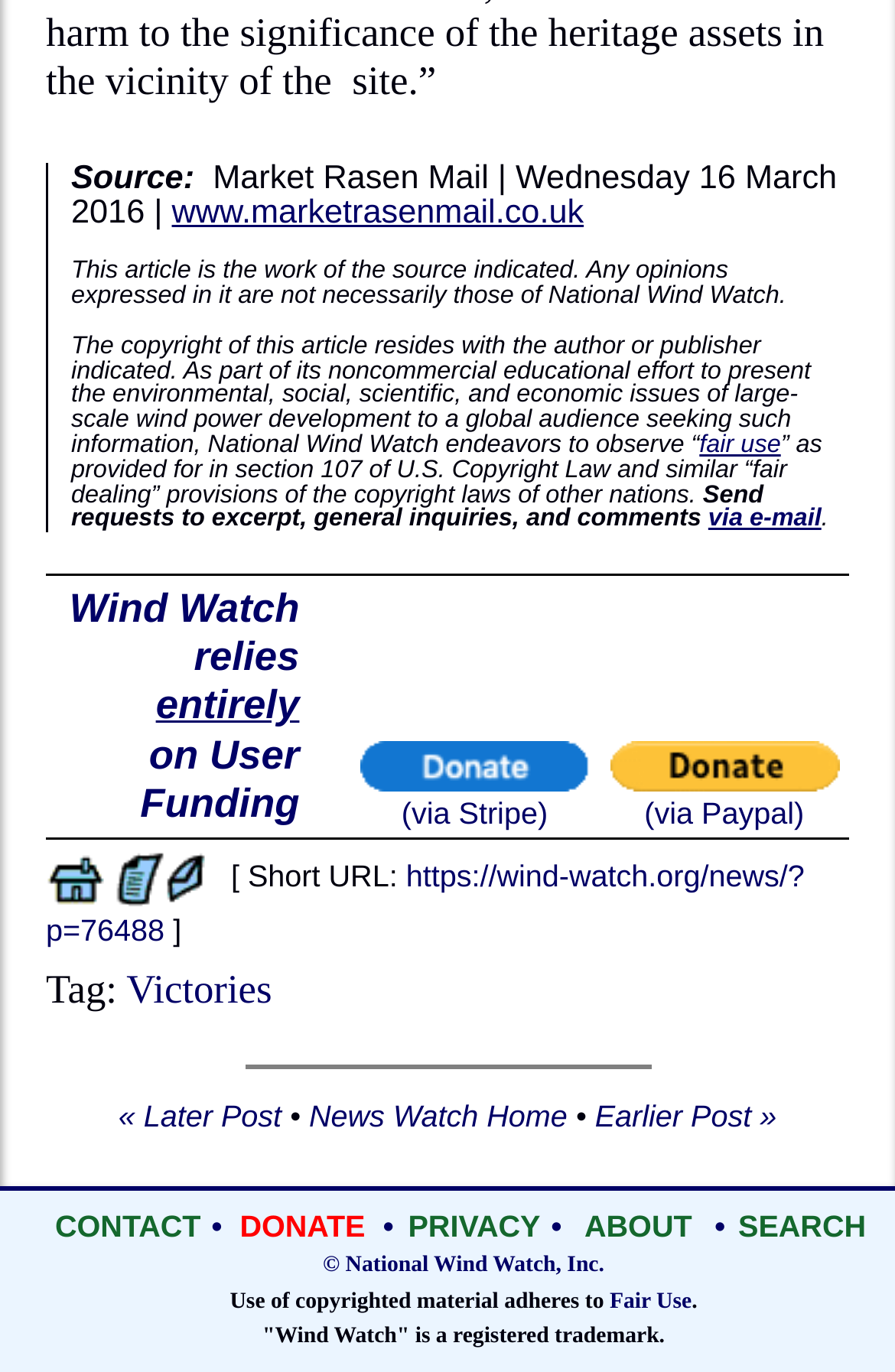Provide the bounding box coordinates for the area that should be clicked to complete the instruction: "Visit the source website".

[0.192, 0.142, 0.652, 0.169]